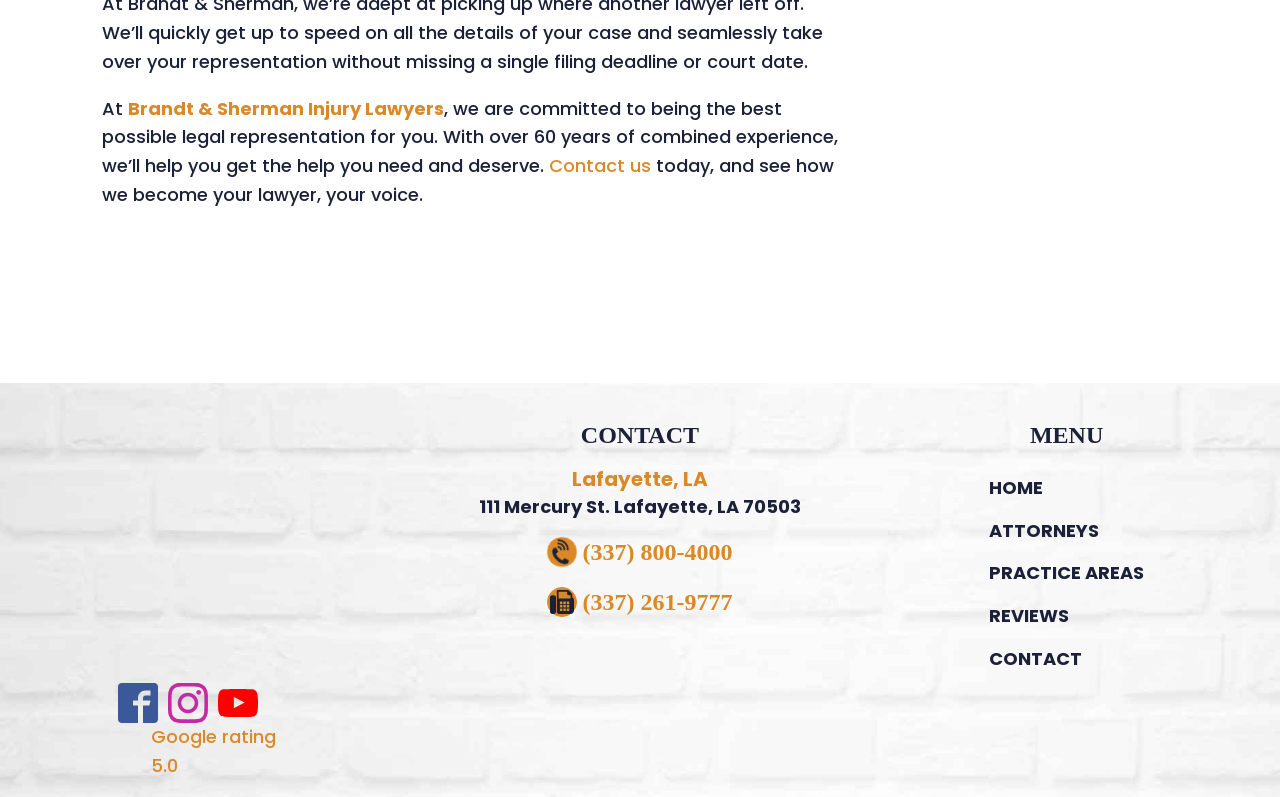Can you pinpoint the bounding box coordinates for the clickable element required for this instruction: "Visit our Facebook"? The coordinates should be four float numbers between 0 and 1, i.e., [left, top, right, bottom].

[0.092, 0.857, 0.124, 0.907]